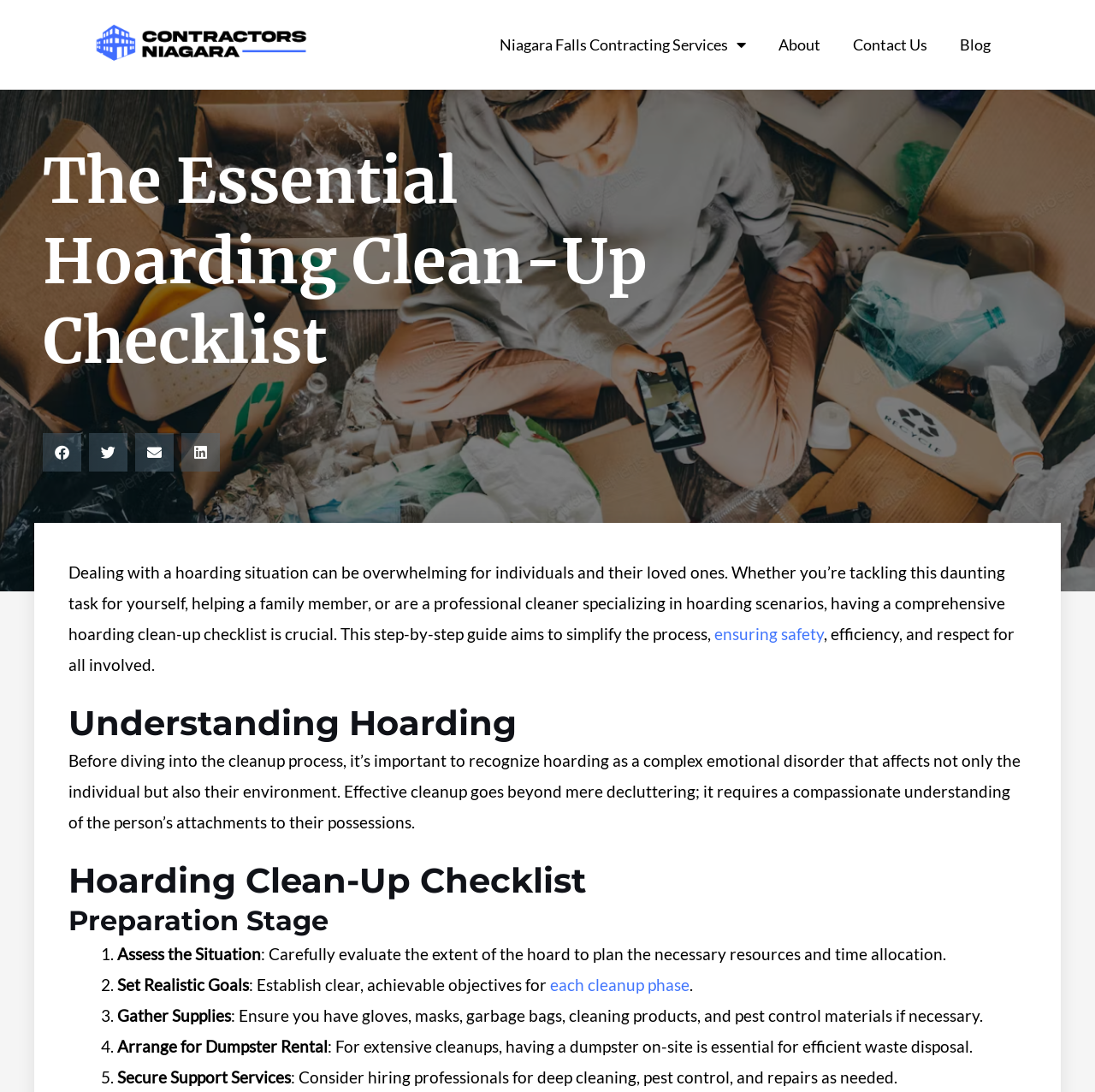Given the description of a UI element: "aria-label="Share on linkedin"", identify the bounding box coordinates of the matching element in the webpage screenshot.

[0.166, 0.396, 0.201, 0.432]